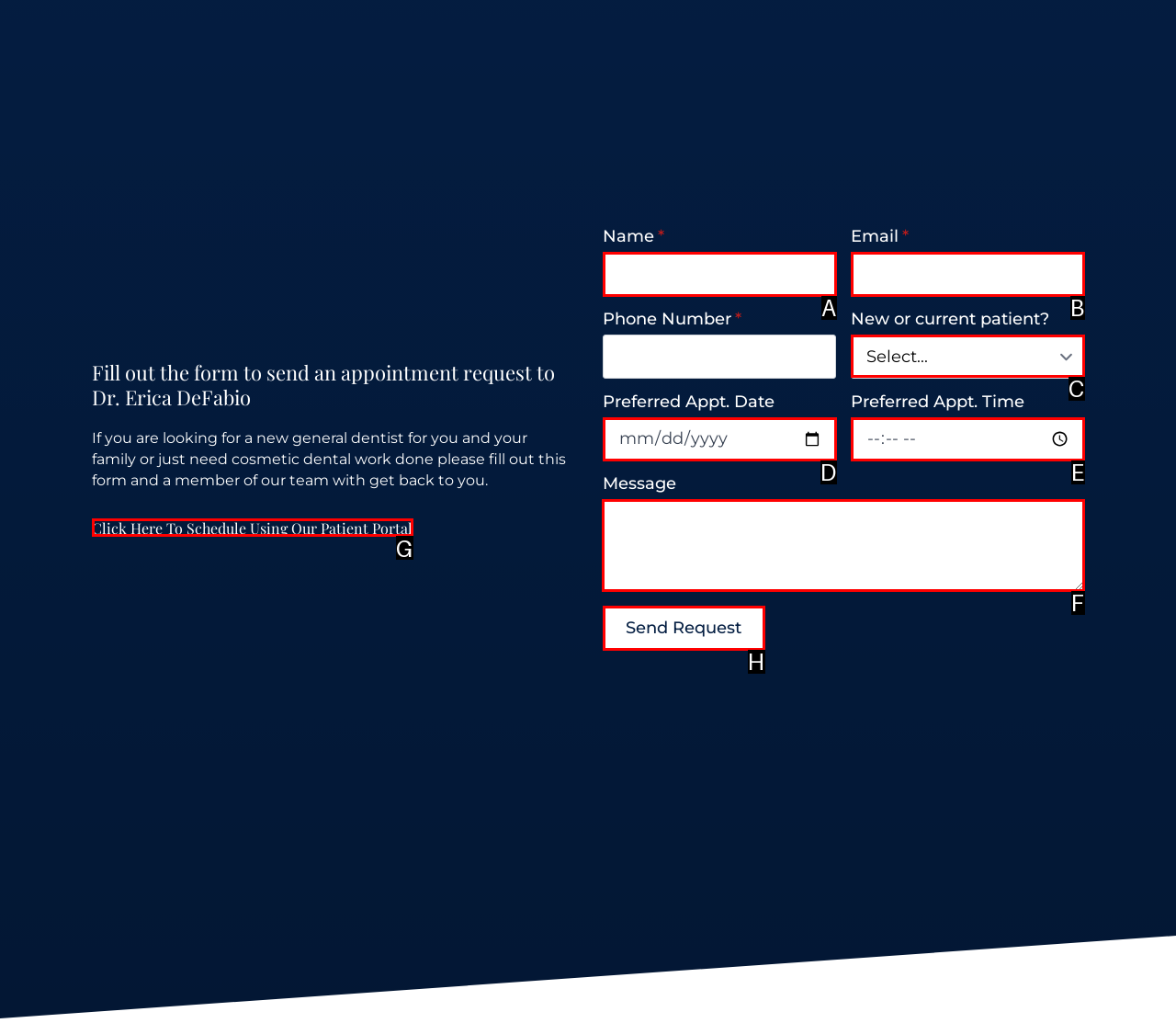Select the right option to accomplish this task: Enter a message. Reply with the letter corresponding to the correct UI element.

F